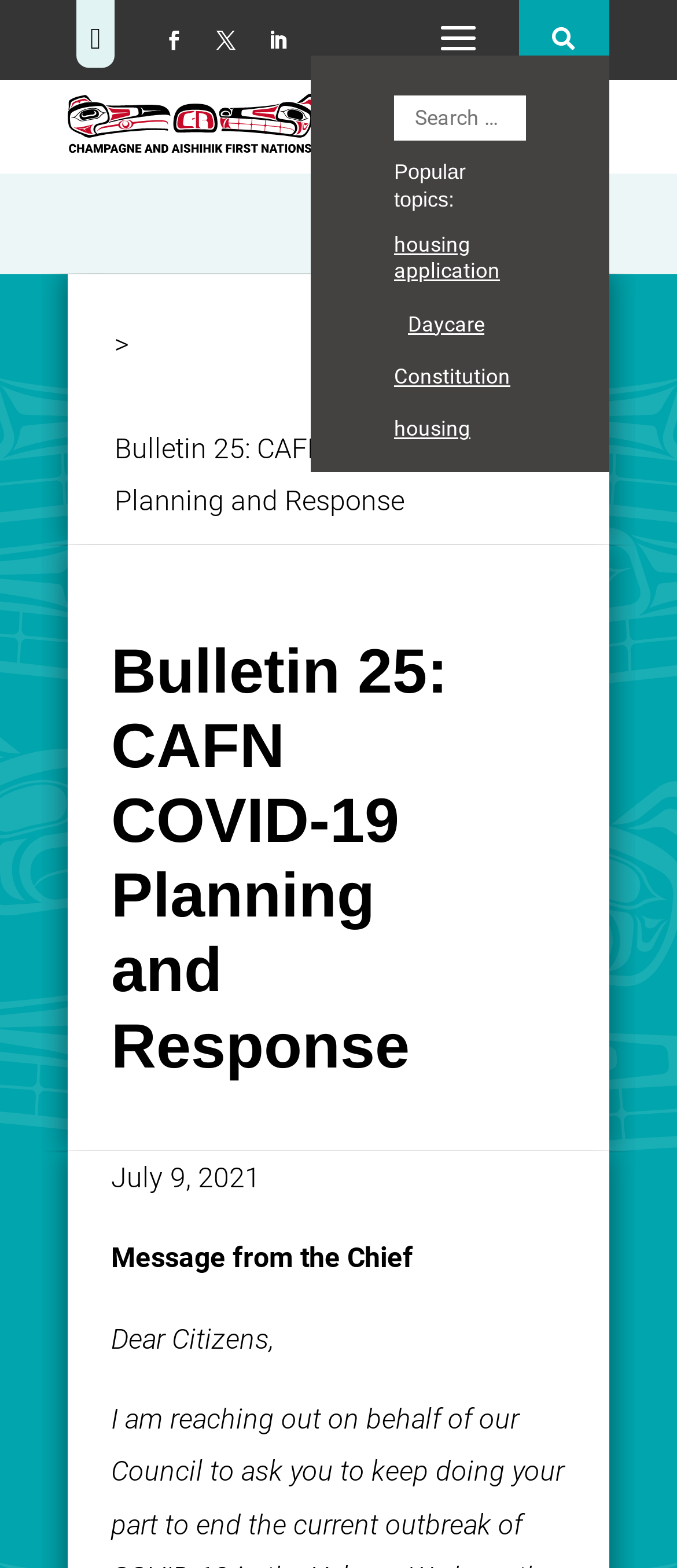Generate an in-depth caption that captures all aspects of the webpage.

The webpage is about Bulletin 25: CAFN COVID-19 Planning and Response. At the top left, there are three links represented by icons. Below these icons, there is a search bar with a label "Search for:" and a search box. To the right of the search bar, there is a heading "Popular topics:" followed by four links with search counts, separated by blank spaces. 

On the top right, there is a link with an image, "Champagne and Aishihik First Nation Yukon Canada", which is likely a logo. Below this logo, there is a greater-than symbol and the title "Bulletin 25: CAFN COVID-19 Planning and Response". 

The main content of the bulletin starts with a heading "Bulletin 25: CAFN COVID-19 Planning and Response" at the top center of the page. Below this heading, there is a date "July 9, 2021", followed by a message from the Chief, which starts with "Dear Citizens,".